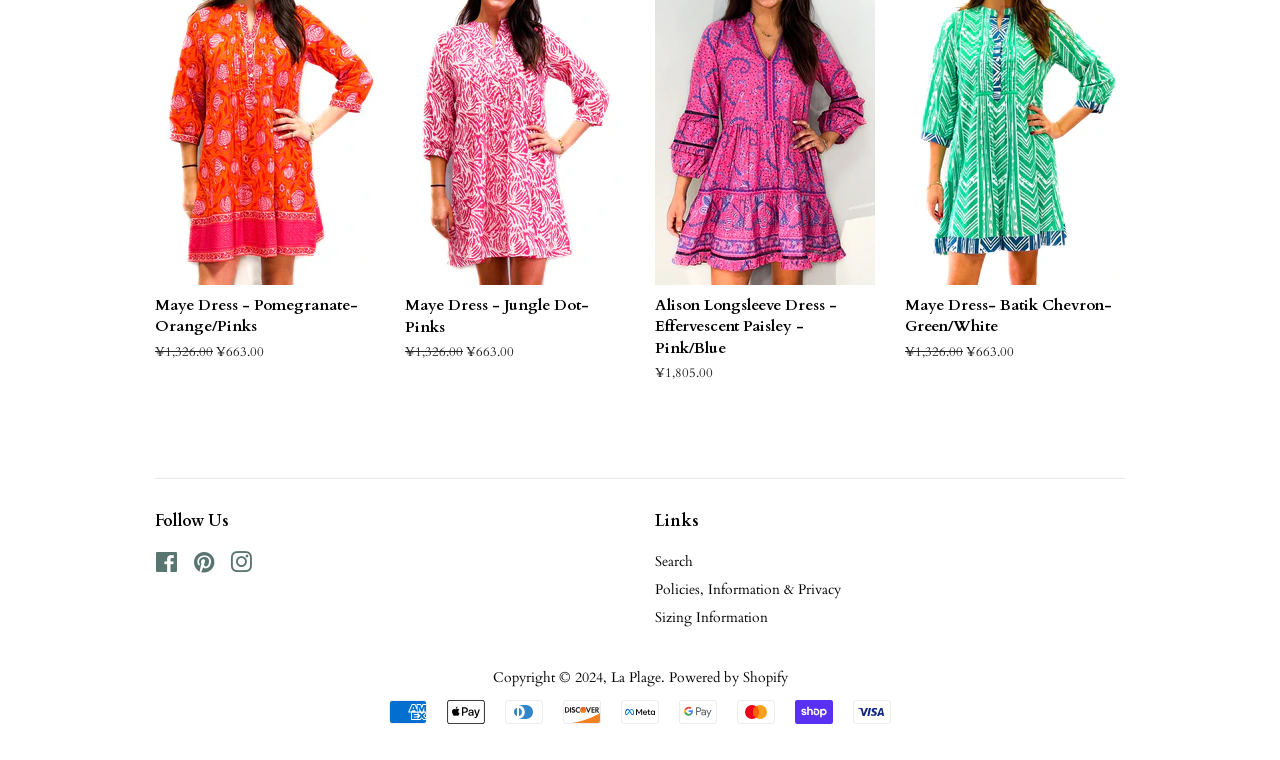Please identify the bounding box coordinates of the element's region that I should click in order to complete the following instruction: "Get more information about The Landmark – Main Auditorium". The bounding box coordinates consist of four float numbers between 0 and 1, i.e., [left, top, right, bottom].

None